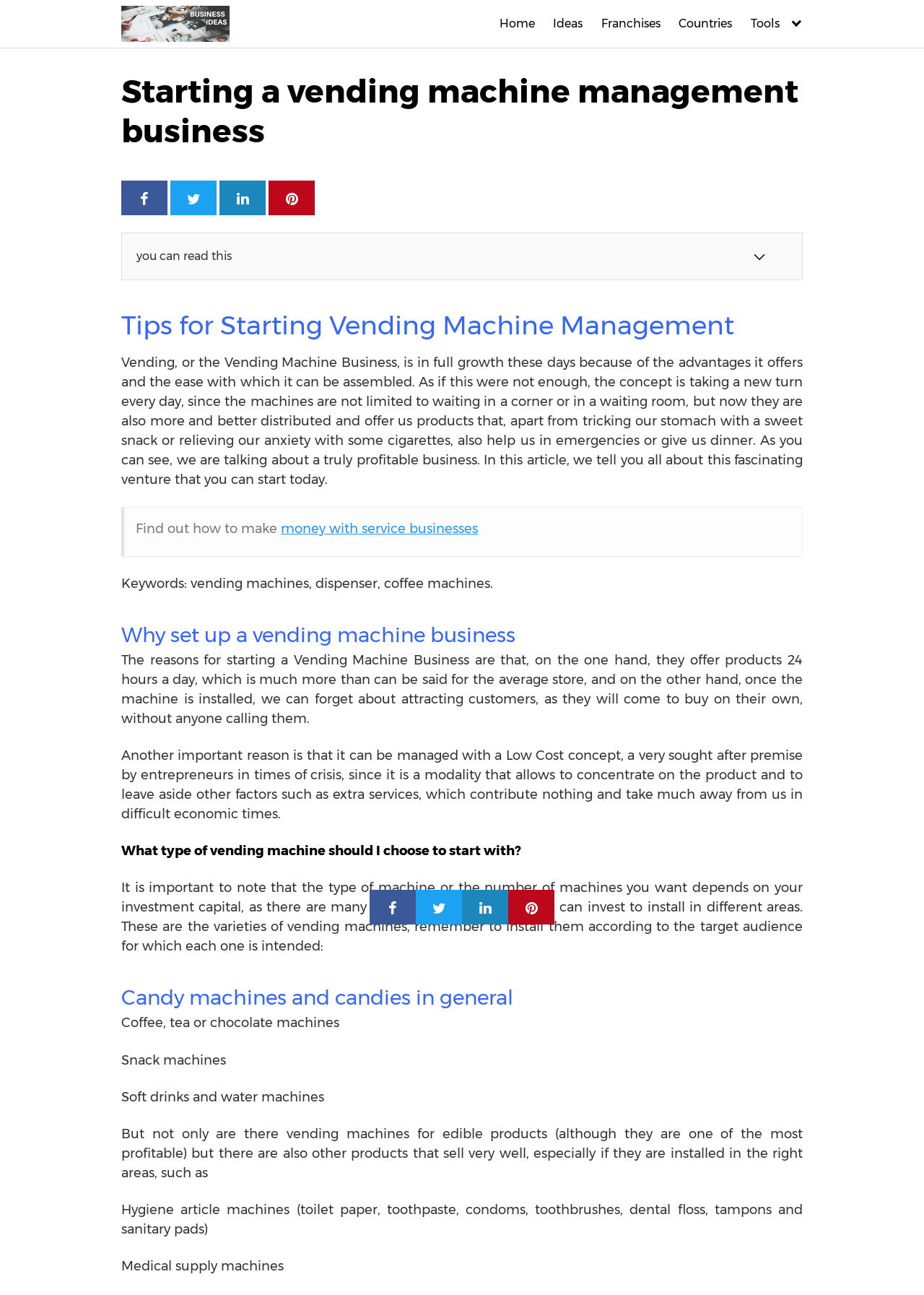Please find the bounding box coordinates of the element that you should click to achieve the following instruction: "Click the Facebook link". The coordinates should be presented as four float numbers between 0 and 1: [left, top, right, bottom].

[0.131, 0.139, 0.181, 0.166]